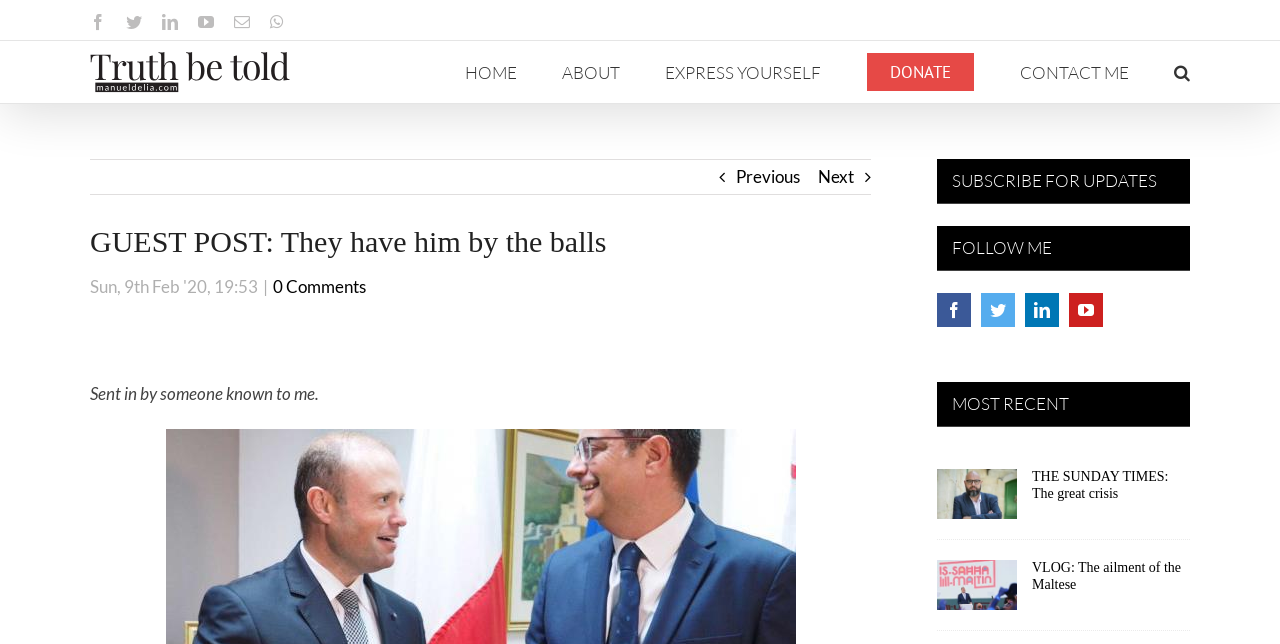Provide an in-depth caption for the contents of the webpage.

This webpage appears to be a blog or news article page. At the top left, there is a logo of Manuel Delia, accompanied by social media links to Facebook, Twitter, LinkedIn, YouTube, and Email. To the right of the logo, there is a main menu navigation bar with links to HOME, ABOUT, EXPRESS YOURSELF, DONATE, and CONTACT ME. A search button is located at the far right of the navigation bar.

Below the navigation bar, there is a heading that reads "GUEST POST: They have him by the balls". A previous and next link are positioned on either side of the heading. Below the heading, there is a static text that says "Sent in by someone known to me." followed by a link to 0 Comments.

On the right side of the page, there are three sections. The top section is titled "SUBSCRIBE FOR UPDATES" and has a list of social media links to Facebook, Twitter, LinkedIn, and YouTube. The middle section is titled "FOLLOW ME" and has the same list of social media links. The bottom section is titled "MOST RECENT" and displays two articles with headings "THE SUNDAY TIMES: The great crisis" and "VLOG: The ailment of the Maltese", each with a link to the article.

The overall layout of the page is organized, with clear headings and concise text. The use of social media links and navigation bars makes it easy to navigate and find related content.